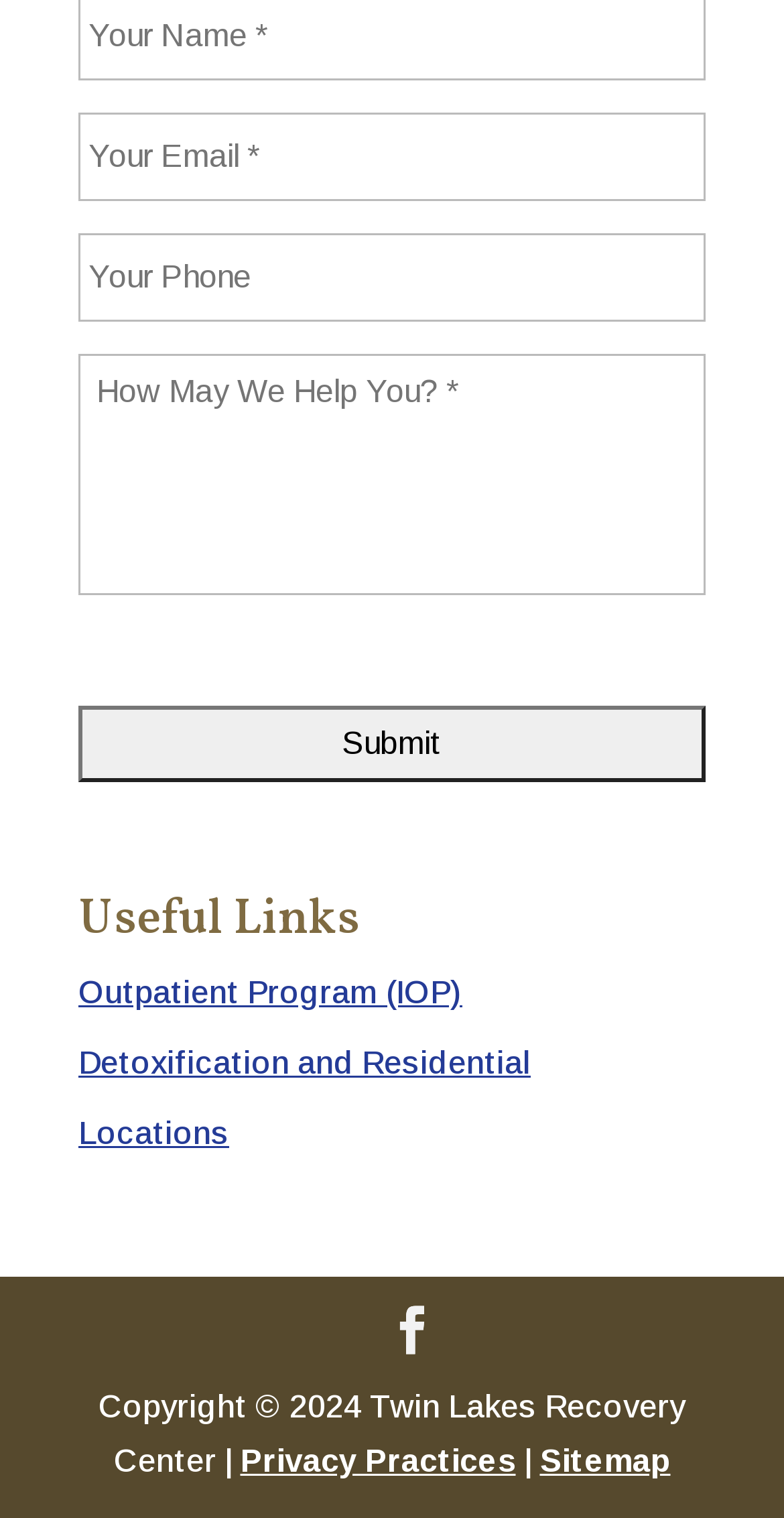Locate the bounding box of the UI element based on this description: "Privacy Practices". Provide four float numbers between 0 and 1 as [left, top, right, bottom].

[0.306, 0.951, 0.658, 0.973]